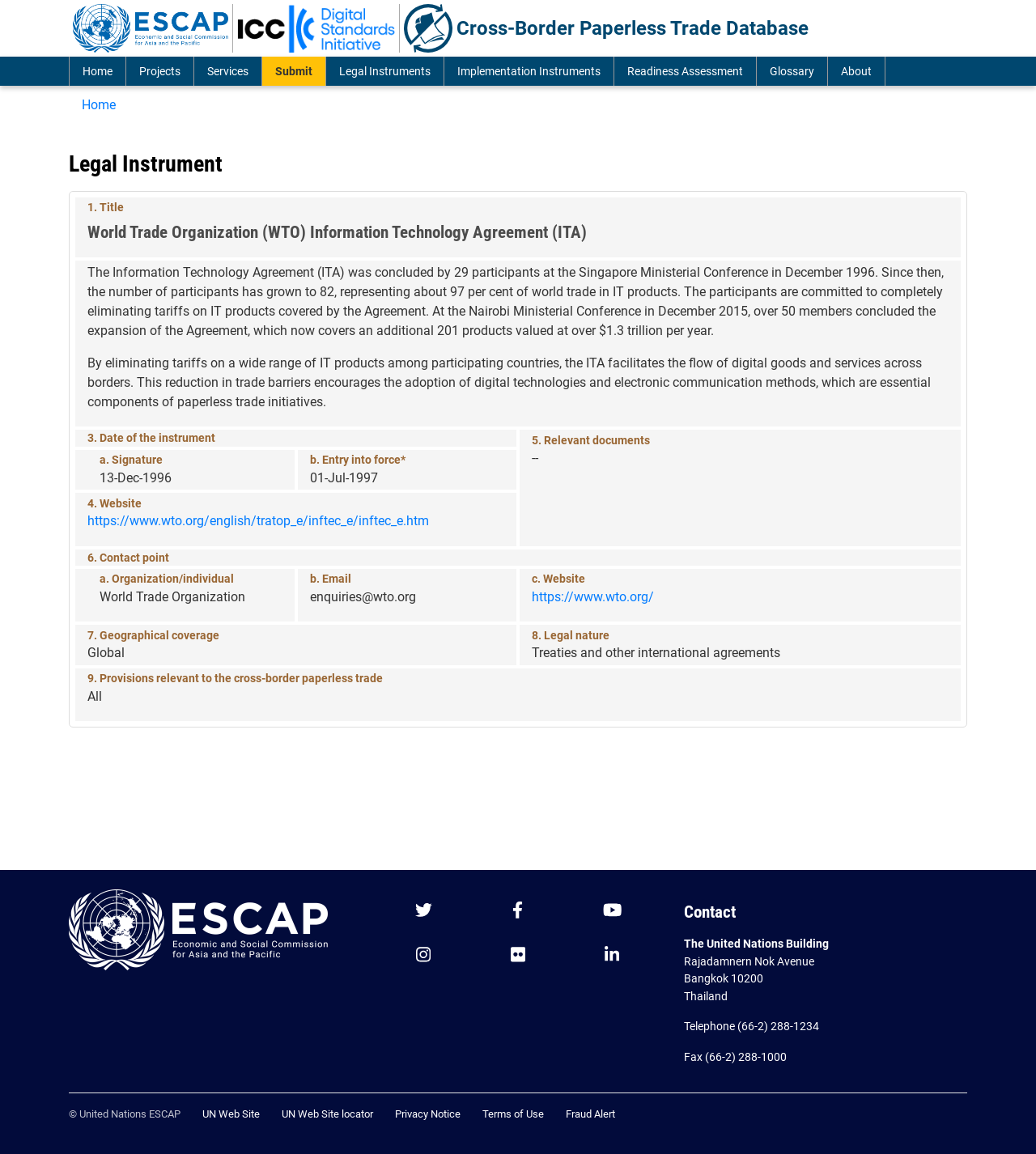What is the geographical coverage of the ITA?
Provide a short answer using one word or a brief phrase based on the image.

Global